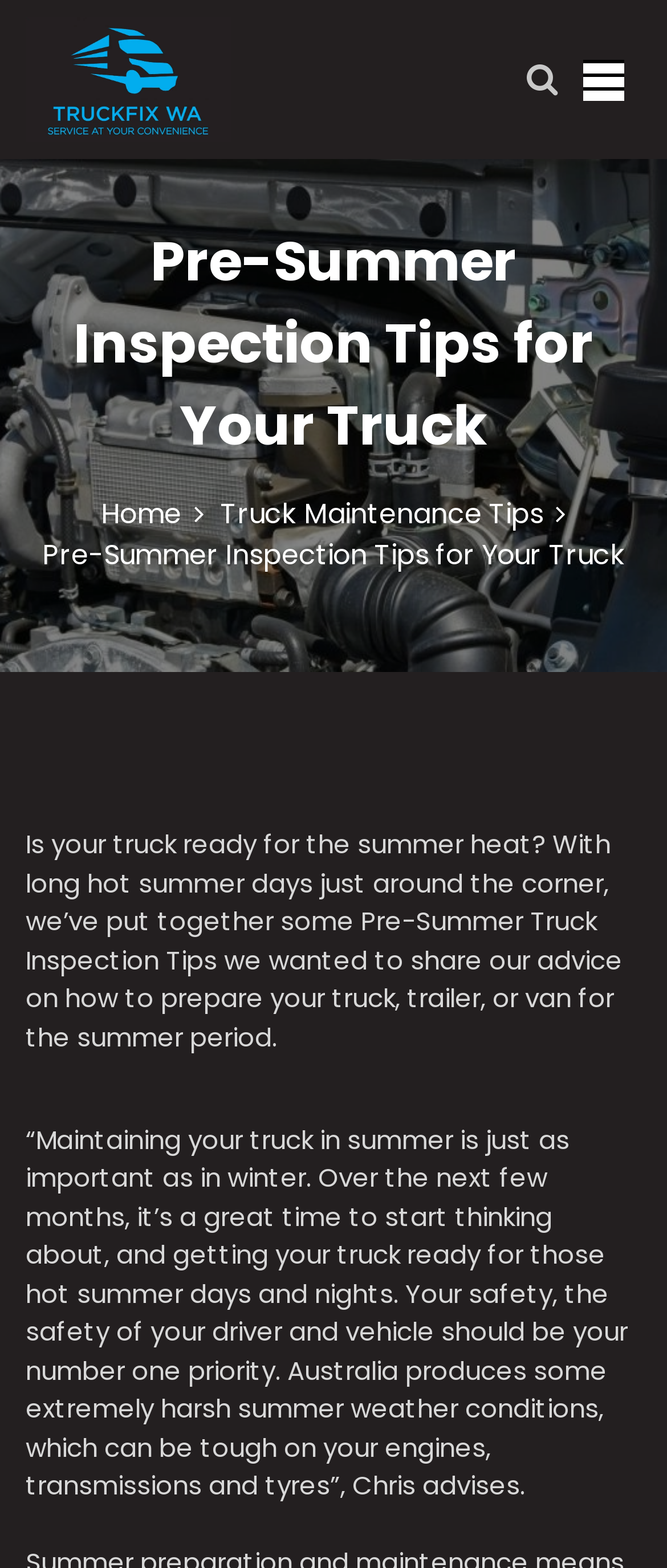Using the given element description, provide the bounding box coordinates (top-left x, top-left y, bottom-right x, bottom-right y) for the corresponding UI element in the screenshot: Health & Safety

None